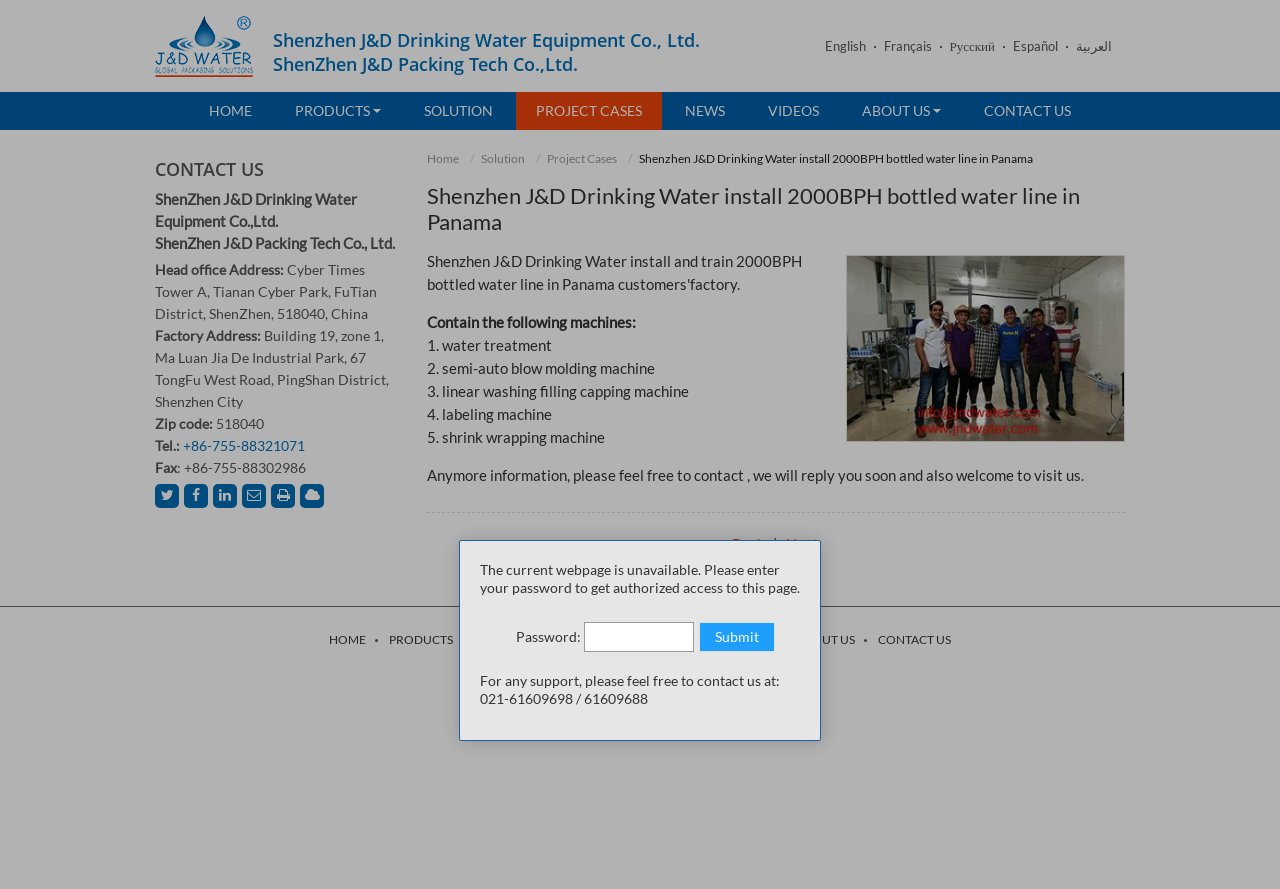Find the bounding box coordinates of the clickable element required to execute the following instruction: "Contact us". Provide the coordinates as four float numbers between 0 and 1, i.e., [left, top, right, bottom].

[0.753, 0.103, 0.852, 0.146]